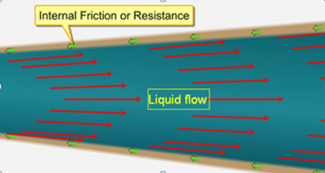Offer an in-depth description of the image shown.

The image illustrates the concept of internal friction or resistance within a flowing liquid. It depicts a cross-sectional view of a fluid flow, with arrows indicating the direction of the liquid movement. This visual representation highlights the layers of molecules in motion, while the label "Internal Friction or Resistance" emphasizes the forces at play as the liquid flows. The term "Liquid flow" is prominently displayed in the center, reinforcing the focus on how viscosity—a measure of a liquid's resistance to flow—impacts the behavior of fluids. This image provides a clear understanding of viscosity and the dynamic interactions between layers of liquid, which are crucial for comprehending fluid mechanics.